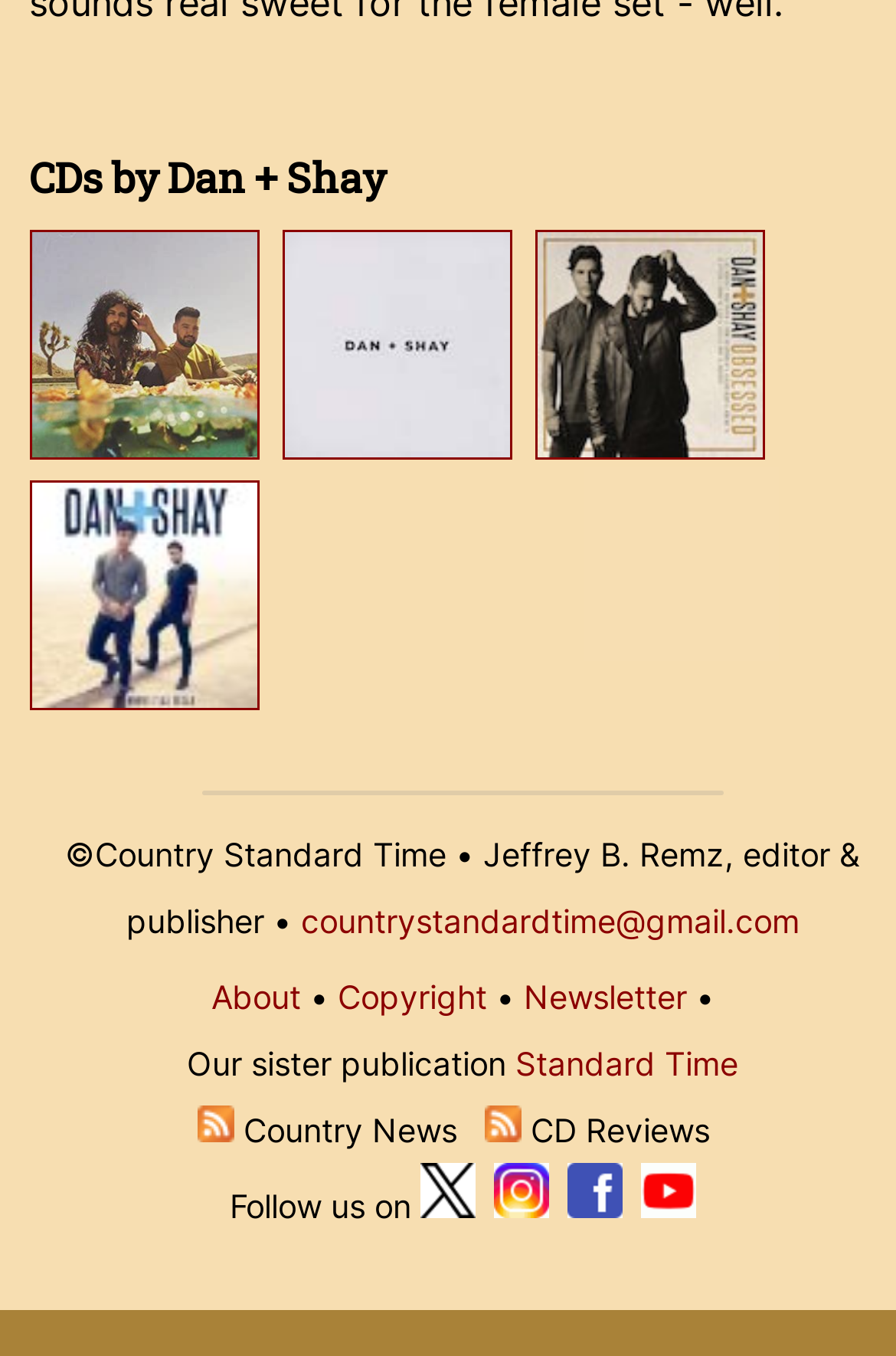What is the name of the artist on this webpage?
Kindly give a detailed and elaborate answer to the question.

The webpage has a heading 'CDs by Dan + Shay' at the top, indicating that the webpage is about the CDs of the artist Dan + Shay.